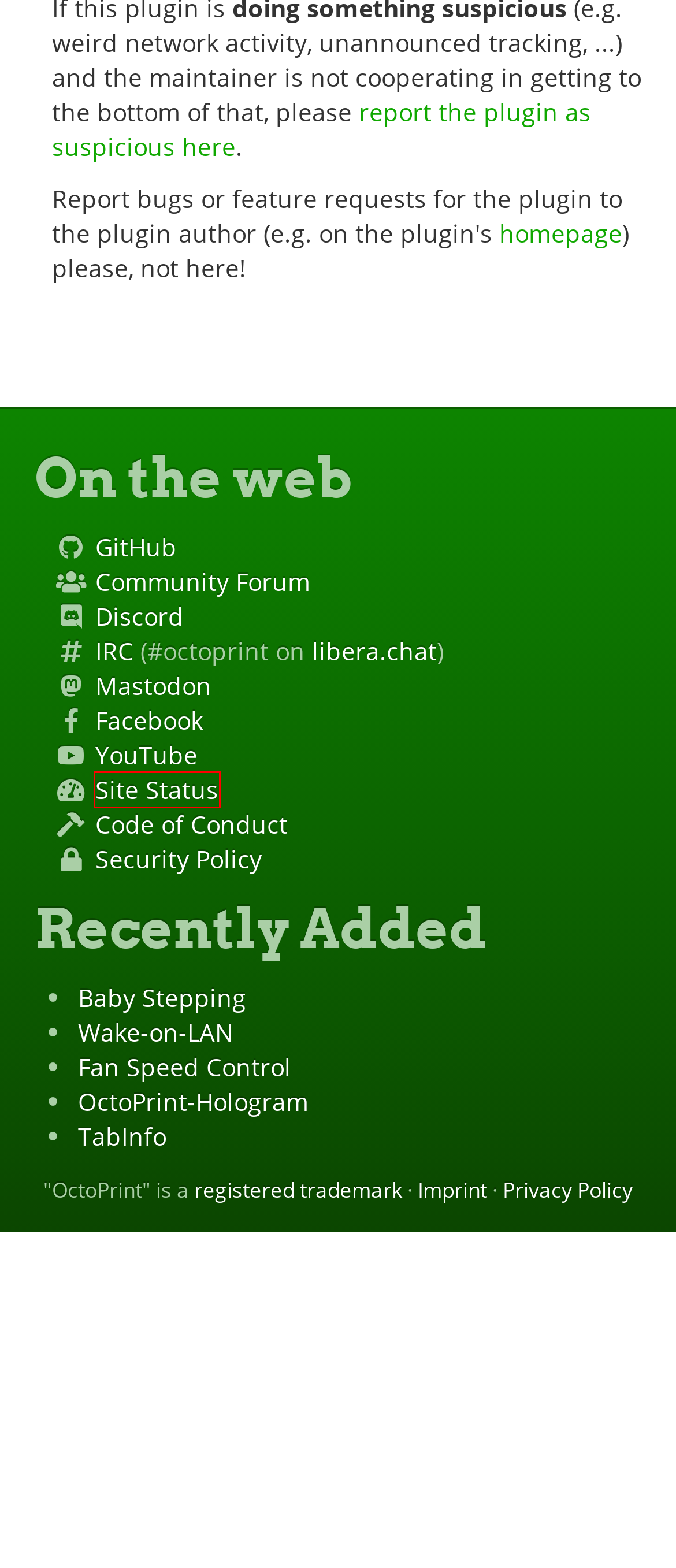Examine the screenshot of the webpage, which includes a red bounding box around an element. Choose the best matching webpage description for the page that will be displayed after clicking the element inside the red bounding box. Here are the candidates:
A. OctoPrint.org - Security Policy
B. OctoPrint Community Forum
C. Libera Chat | A next-generation IRC network for FOSS projects collaboration!
D. OctoPrint.org - Privacy Policy
E. OctoPrint.org - Code of Conduct
F. OctoPrint.org - Legal Notice
G. OctoPrint.org - Trademark Rules
H. status.octoprint.org

H